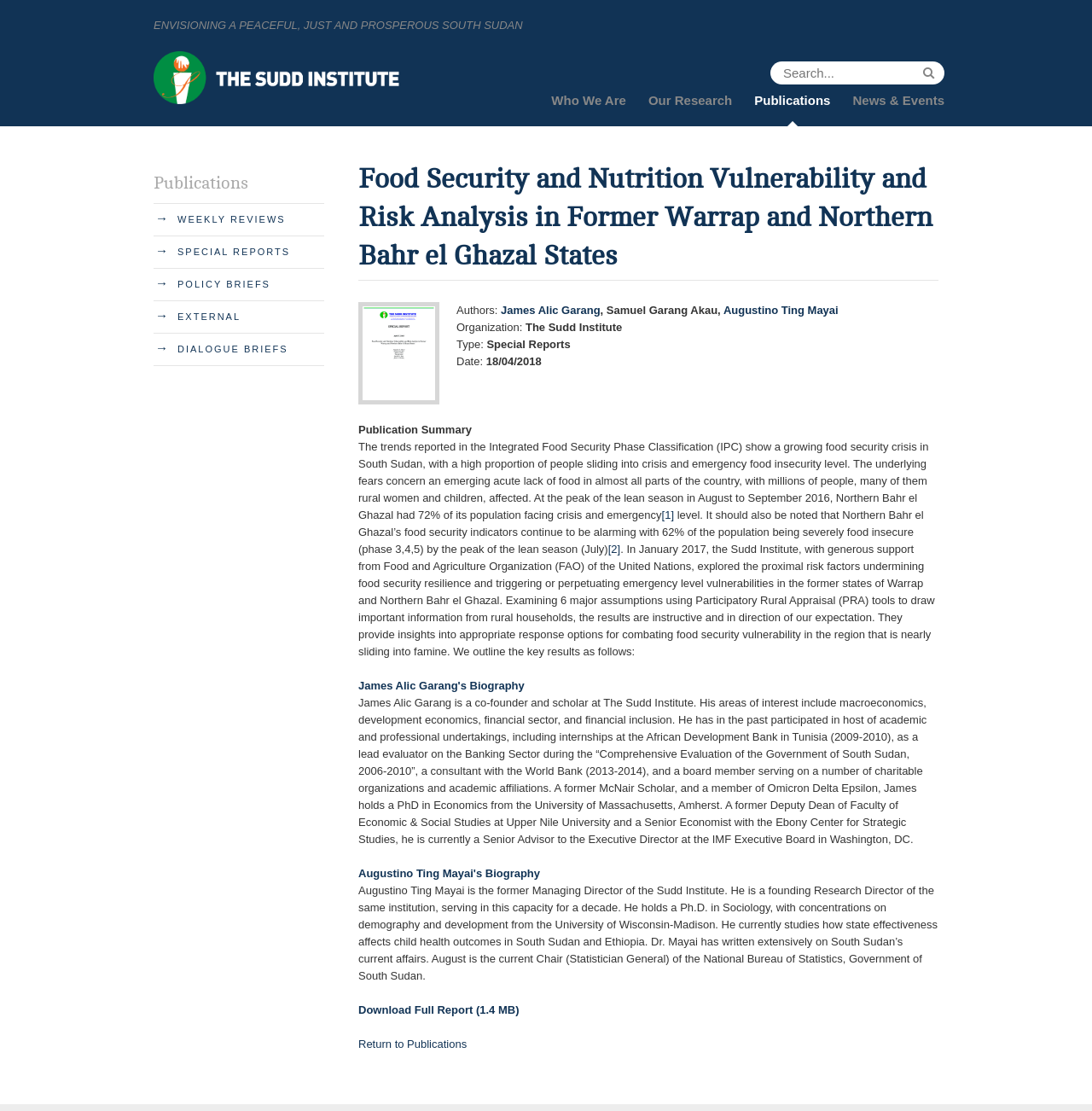What is the name of the institute?
Observe the image and answer the question with a one-word or short phrase response.

The Sudd Institute